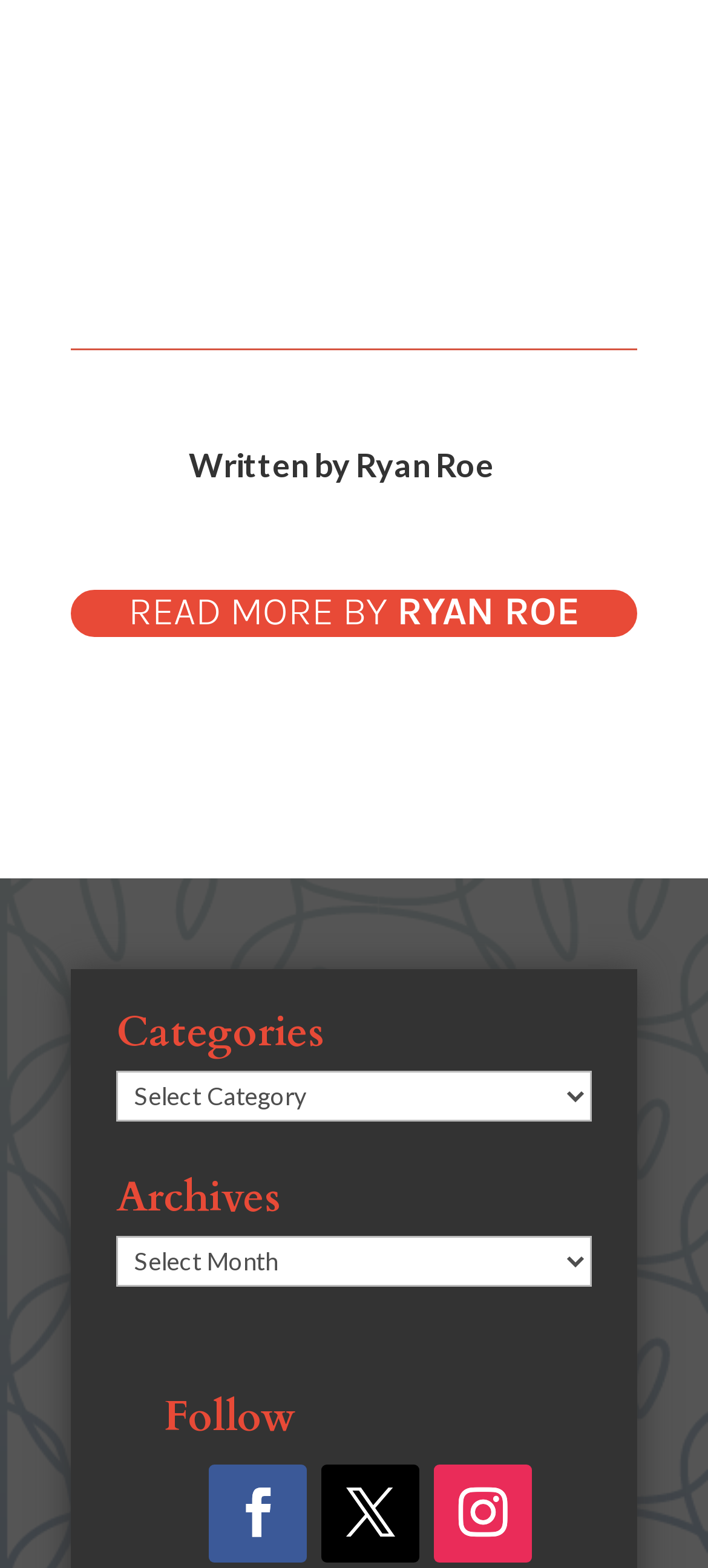Identify the bounding box coordinates for the UI element described by the following text: "Follow". Provide the coordinates as four float numbers between 0 and 1, in the format [left, top, right, bottom].

[0.454, 0.934, 0.593, 0.997]